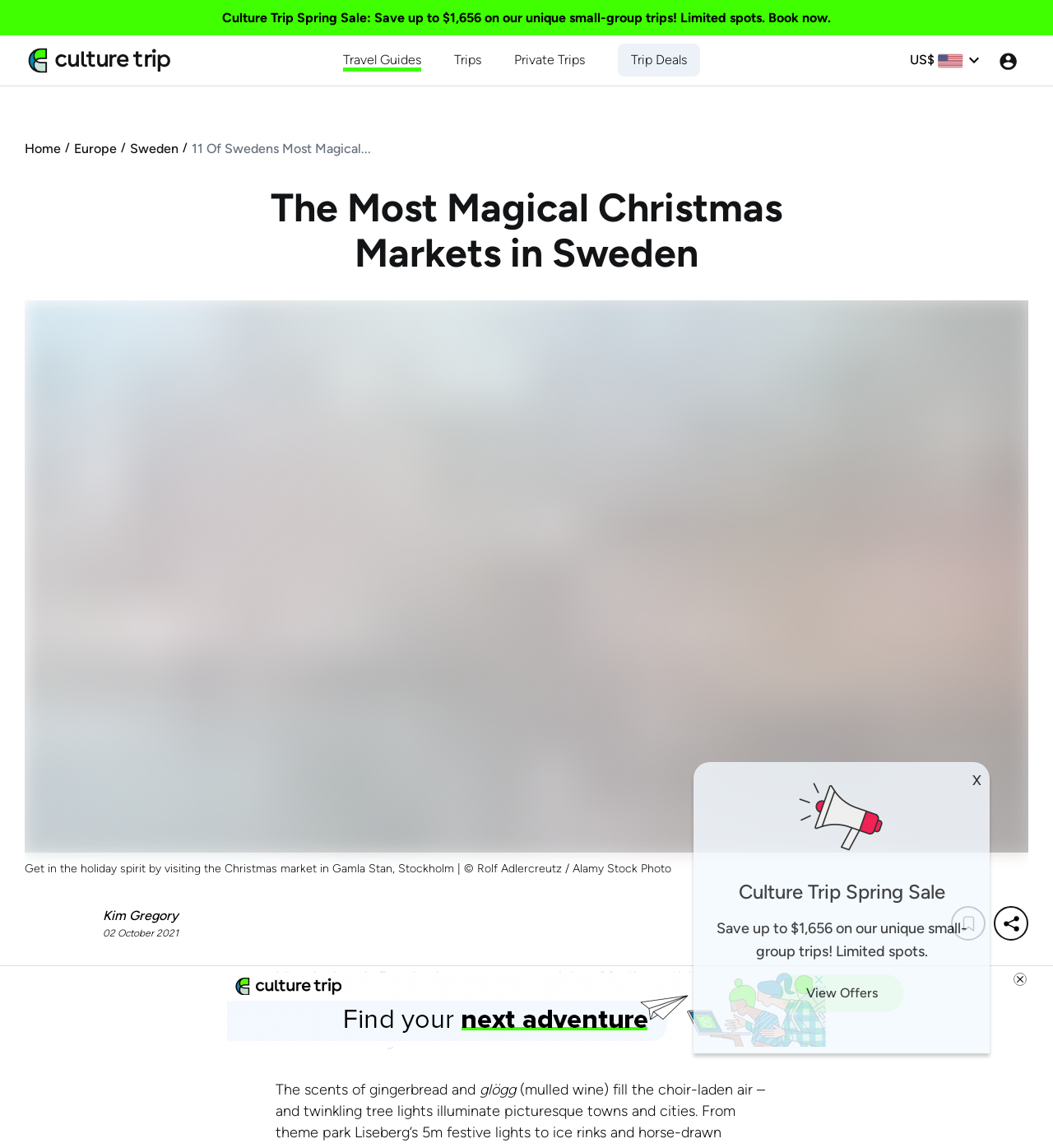Given the webpage screenshot and the description, determine the bounding box coordinates (top-left x, top-left y, bottom-right x, bottom-right y) that define the location of the UI element matching this description: 11 Of Swedens Most Magical...

[0.182, 0.121, 0.352, 0.138]